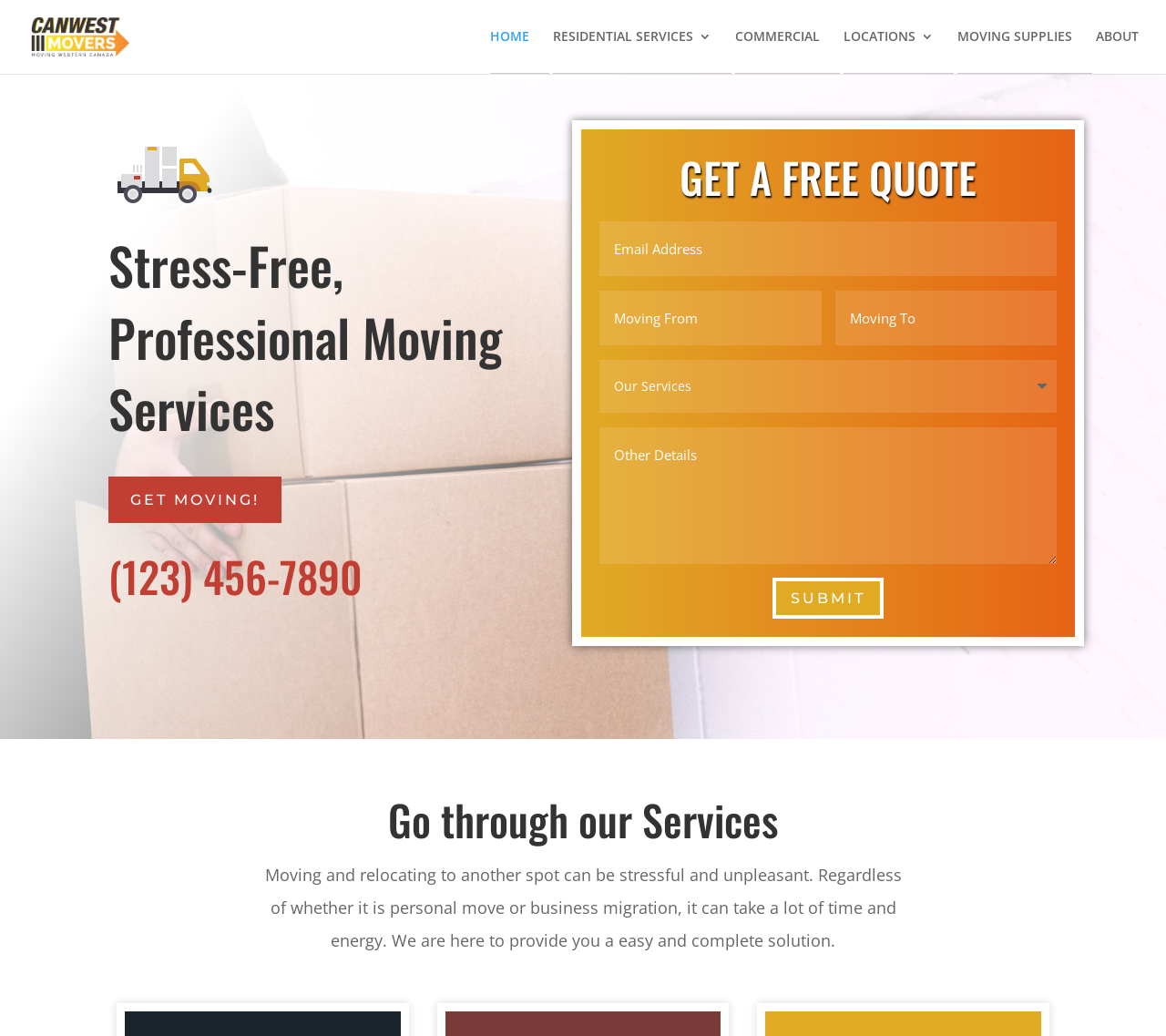Locate the bounding box coordinates of the element that needs to be clicked to carry out the instruction: "Select an option from the combobox". The coordinates should be given as four float numbers ranging from 0 to 1, i.e., [left, top, right, bottom].

[0.514, 0.347, 0.907, 0.399]